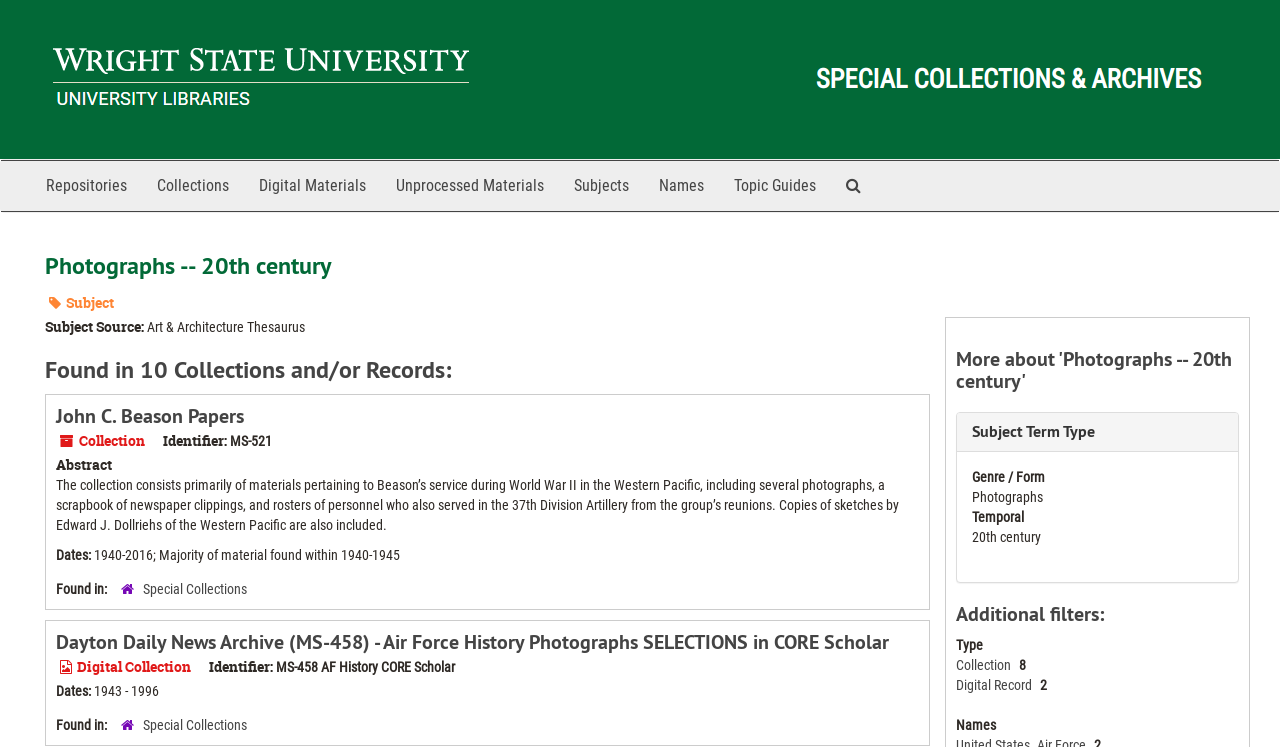Pinpoint the bounding box coordinates of the element you need to click to execute the following instruction: "View the 'John C. Beason Papers' collection". The bounding box should be represented by four float numbers between 0 and 1, in the format [left, top, right, bottom].

[0.044, 0.539, 0.191, 0.574]